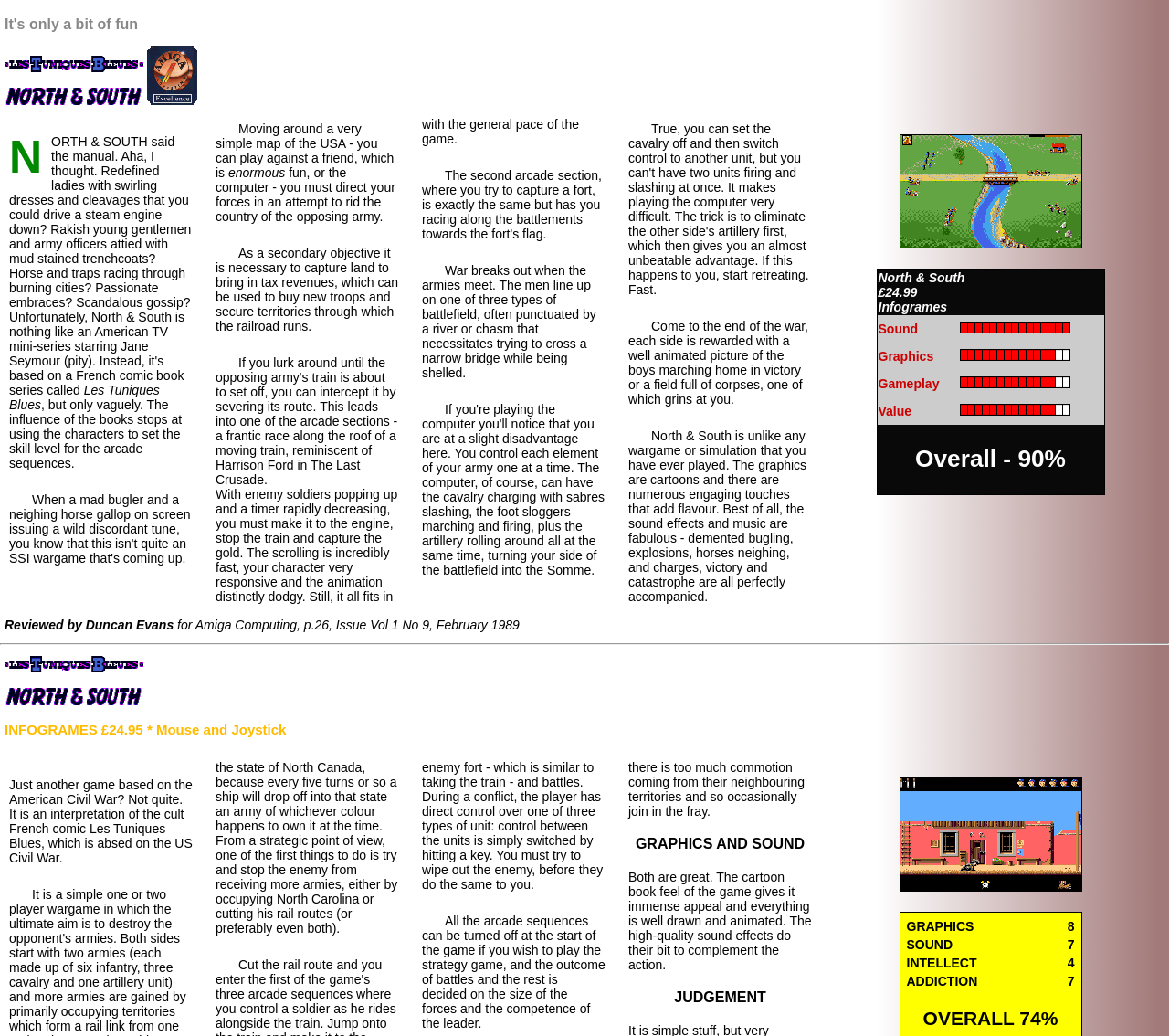Please answer the following question as detailed as possible based on the image: 
What is the name of the game being reviewed?

The webpage is a review of a game, and the title of the review is 'Amiga Reviews: North and South'. The game's logo is also displayed at the top of the page, which further confirms the game's name.